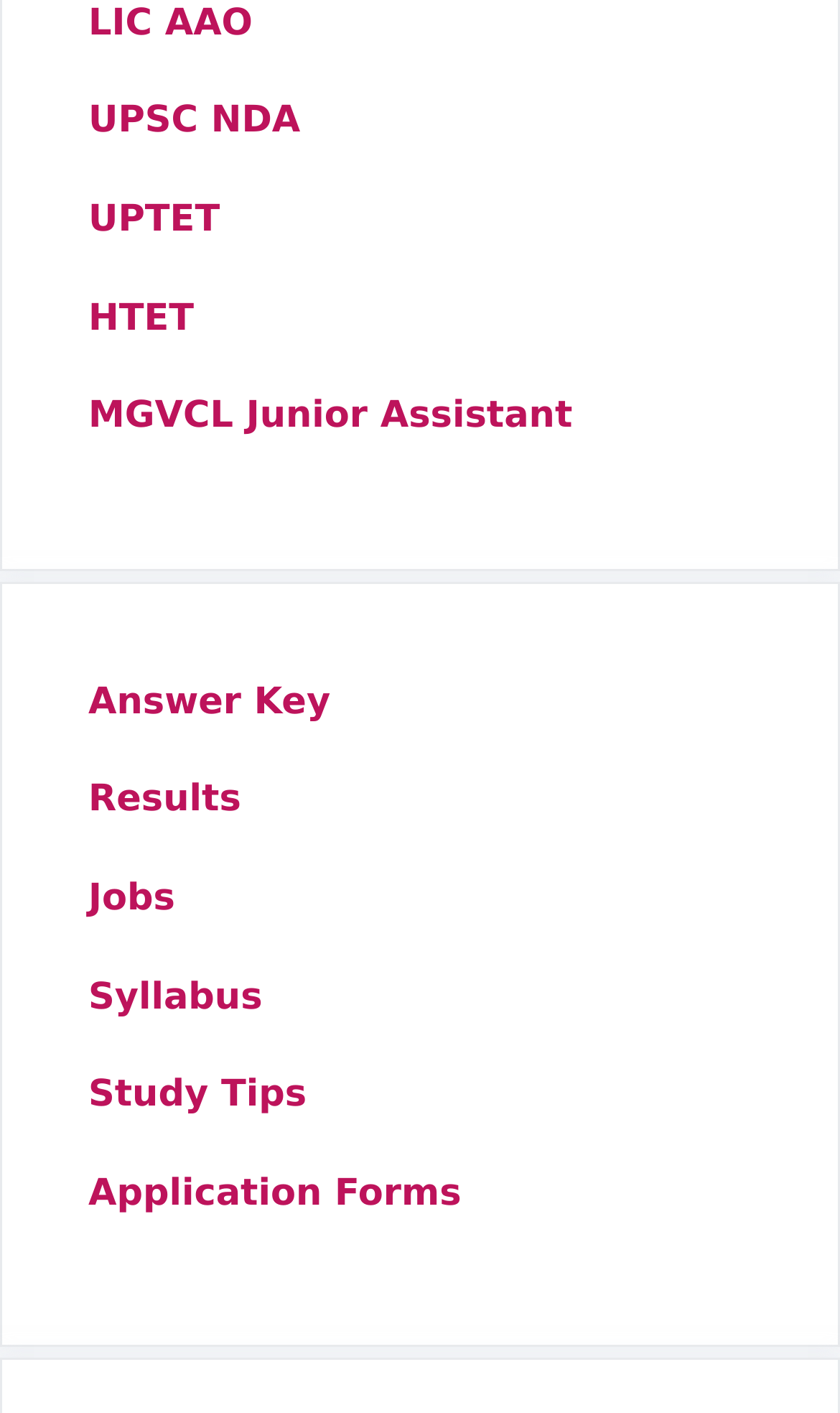Identify the bounding box coordinates of the section that should be clicked to achieve the task described: "Check Answer Key".

[0.105, 0.482, 0.393, 0.512]